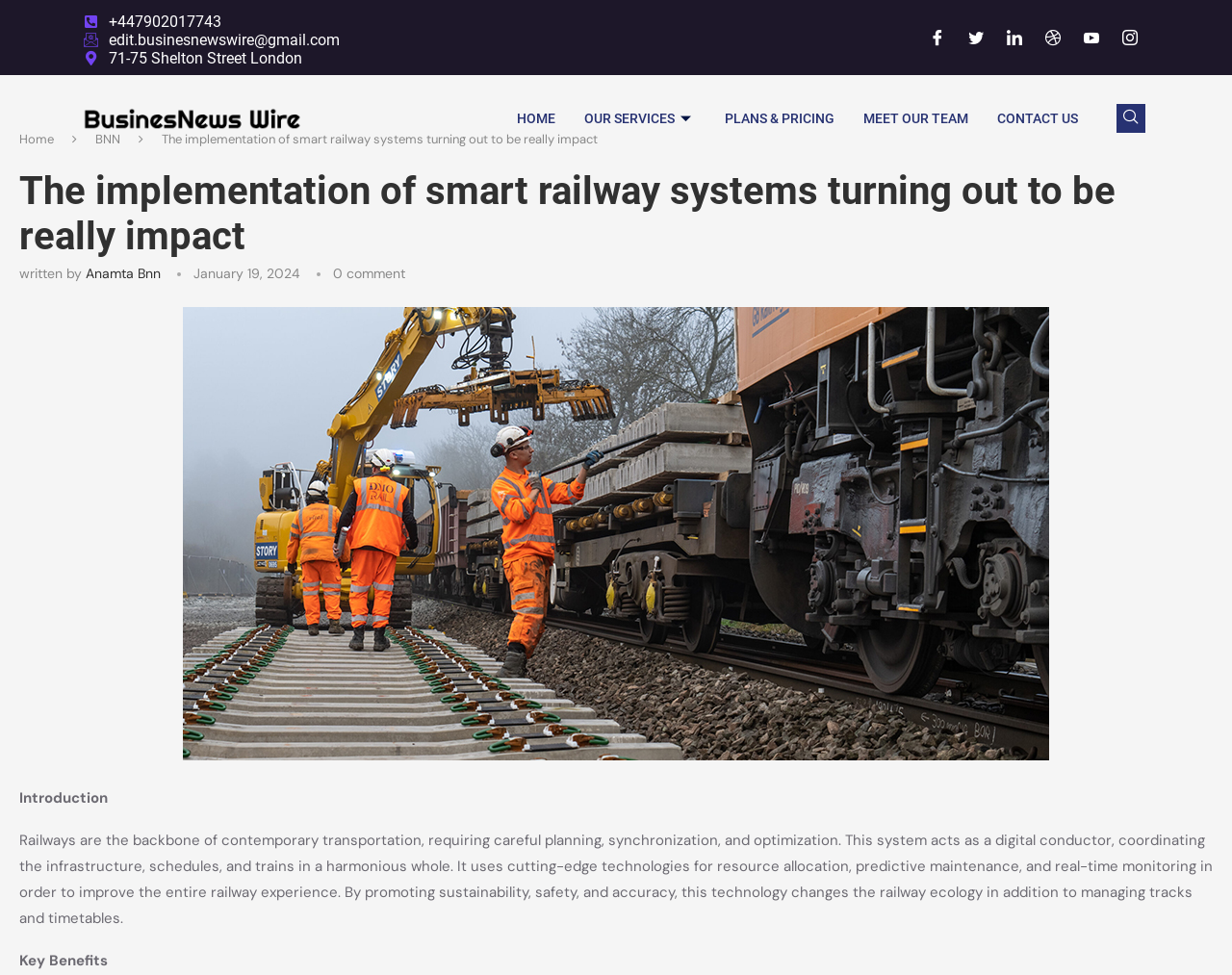Answer briefly with one word or phrase:
What is the main purpose of the smart railway system?

To improve the entire railway experience